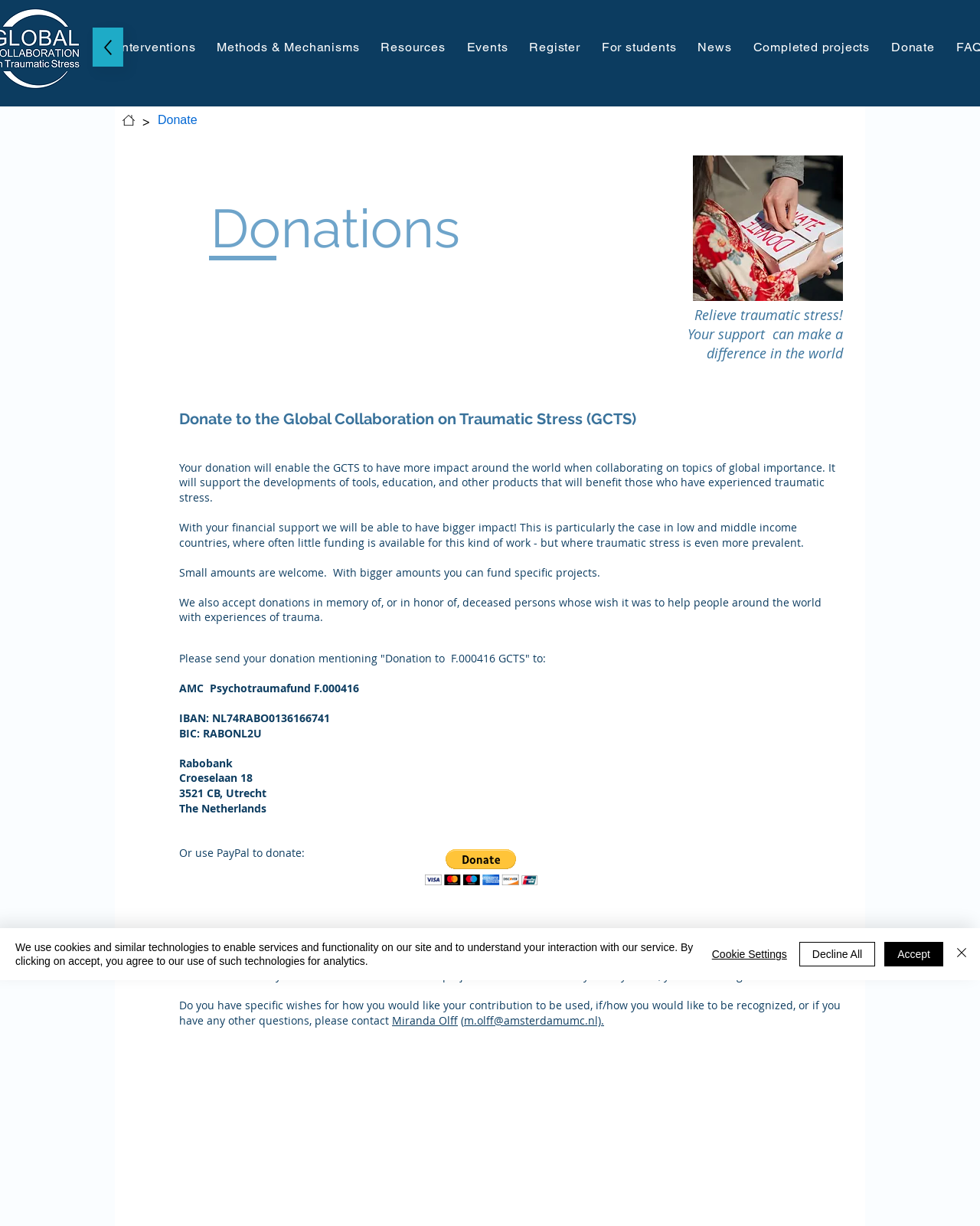What is the name of the person to contact for specific donation wishes?
Please respond to the question with a detailed and informative answer.

According to the webpage, if I have specific wishes for how I would like my contribution to be used, I can contact Miranda Olff, whose email address is m.olff@amsterdamumc.nl.